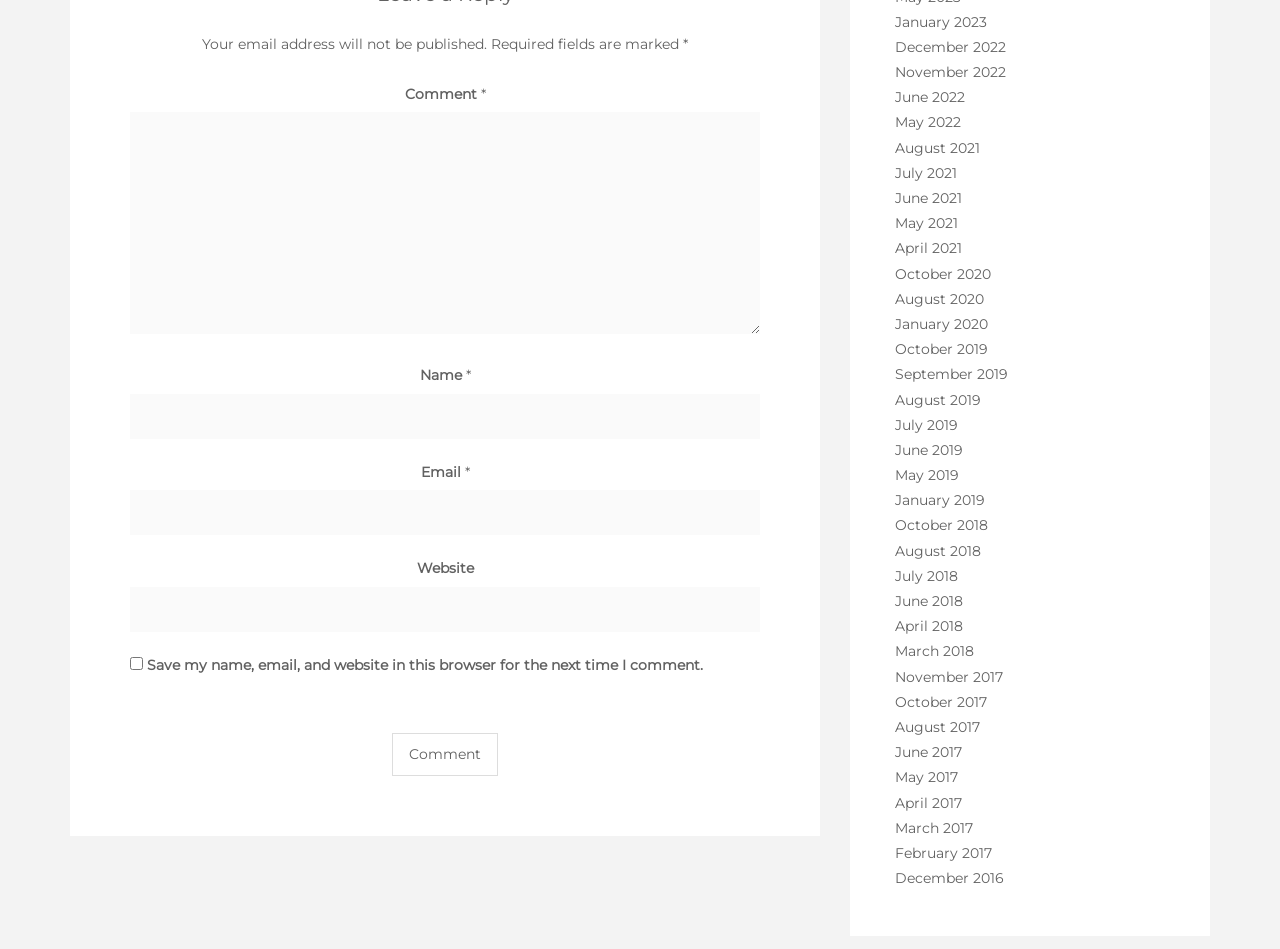Could you provide the bounding box coordinates for the portion of the screen to click to complete this instruction: "Click the 'Comment' button"?

[0.306, 0.773, 0.389, 0.818]